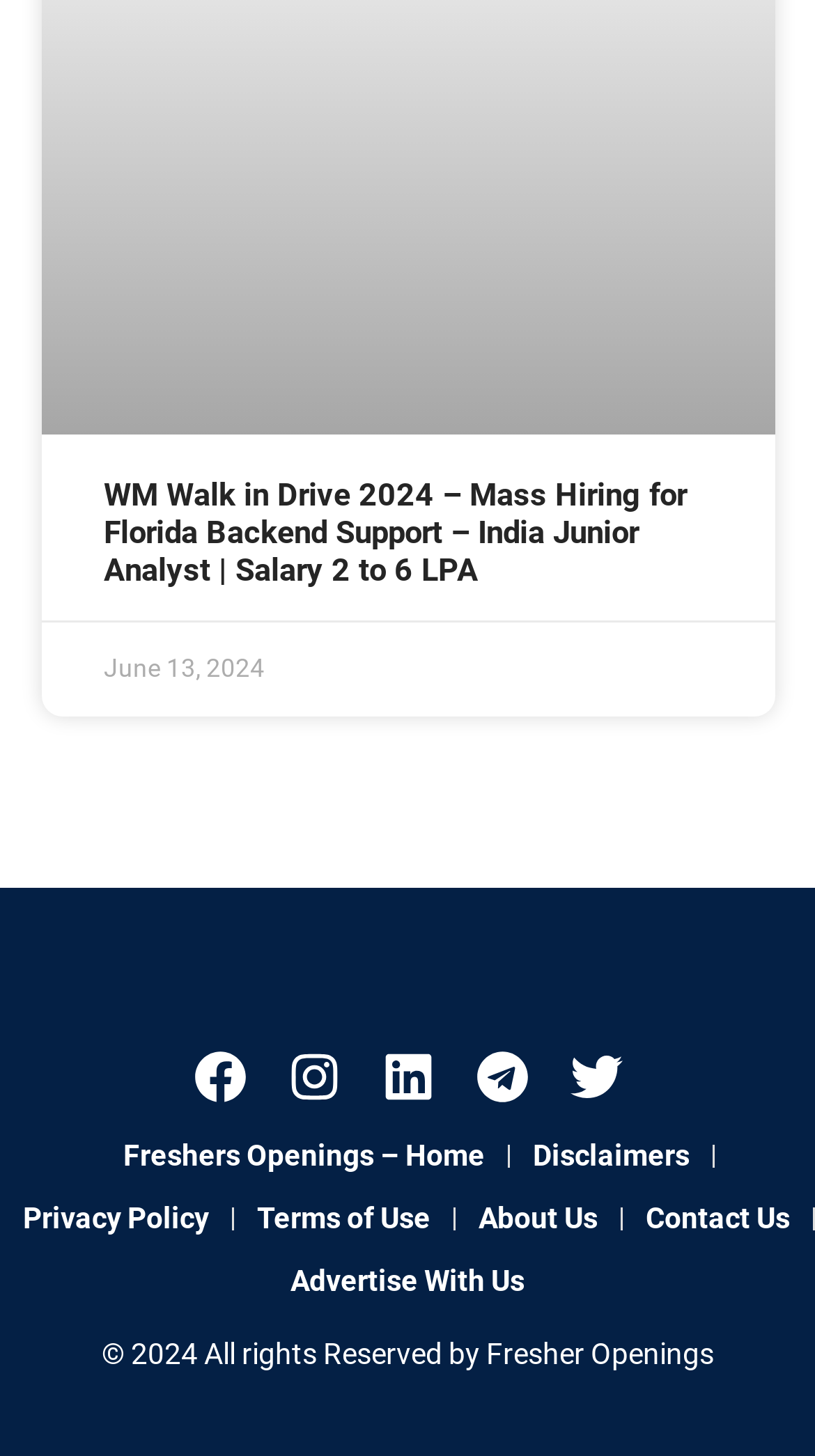Locate the bounding box coordinates of the area you need to click to fulfill this instruction: 'Click on WM Walk in Drive 2024 job posting'. The coordinates must be in the form of four float numbers ranging from 0 to 1: [left, top, right, bottom].

[0.127, 0.327, 0.873, 0.404]